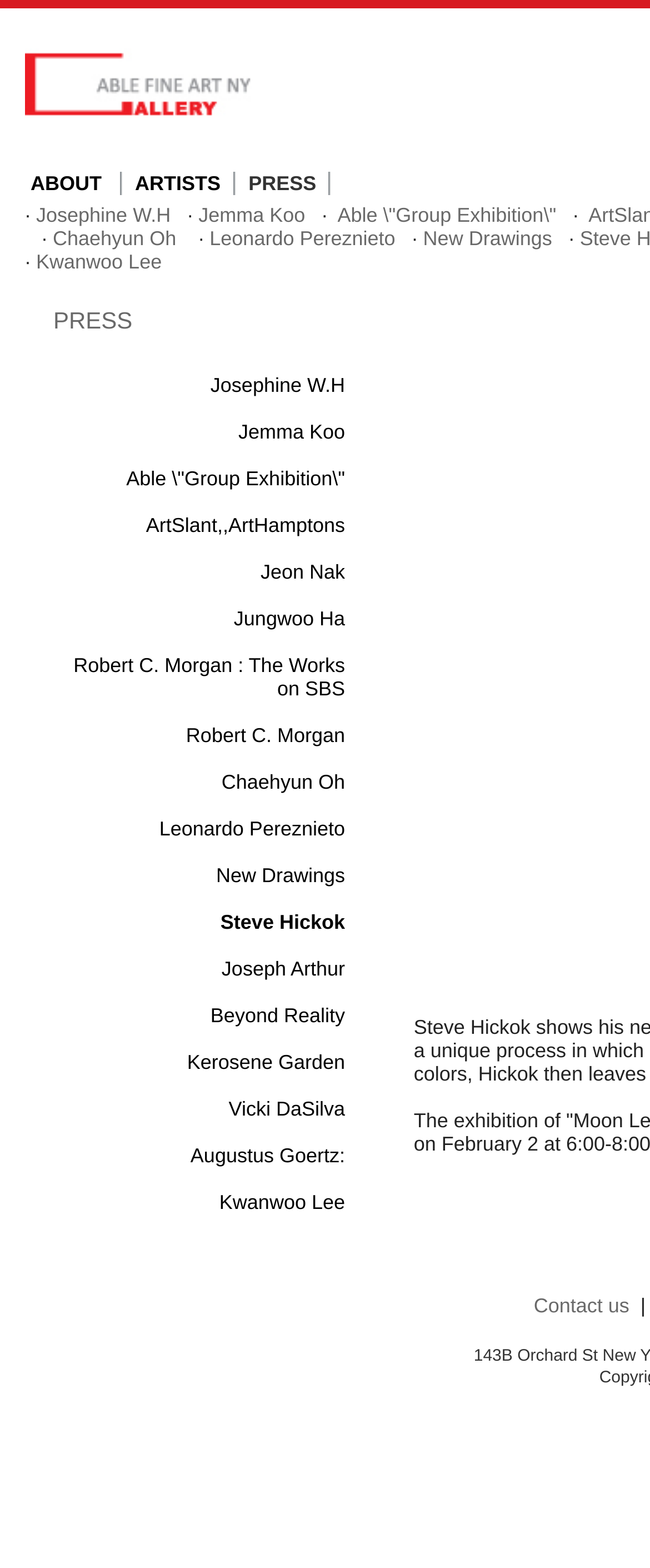Determine the bounding box coordinates of the clickable element to achieve the following action: 'Click the Jemma Koo link'. Provide the coordinates as four float values between 0 and 1, formatted as [left, top, right, bottom].

[0.367, 0.268, 0.531, 0.283]